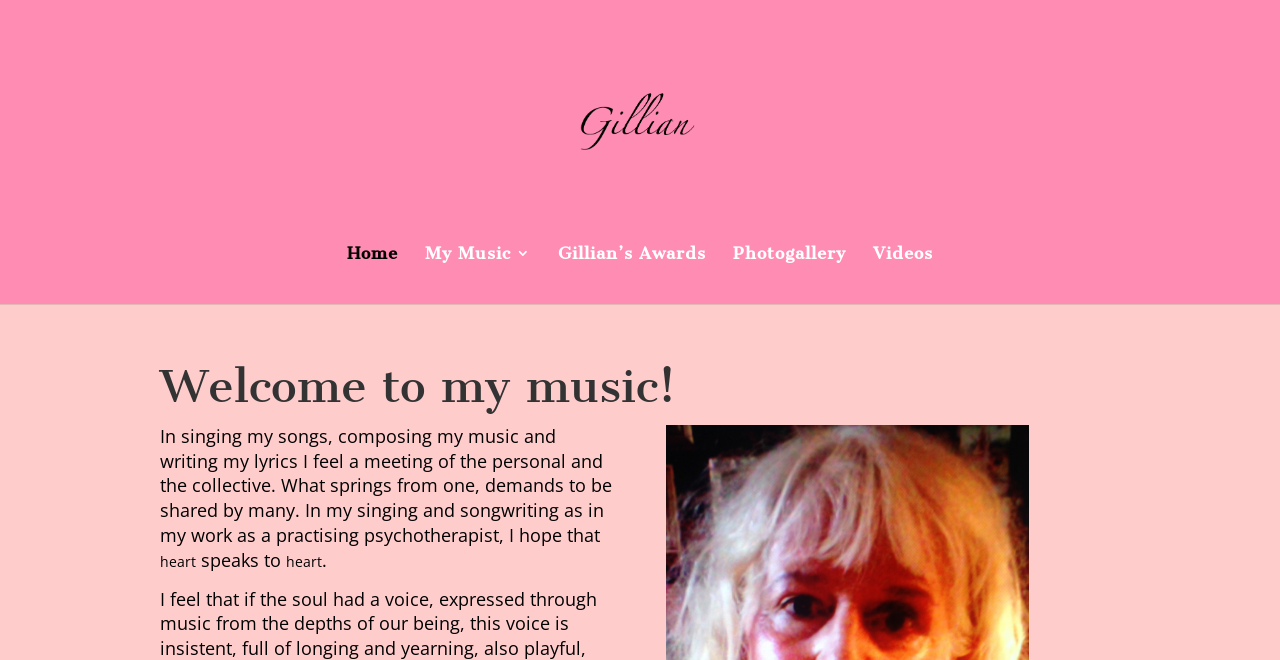Summarize the webpage in an elaborate manner.

The webpage is about Gillian Patterson, a jazz musician, singer, songwriter, and writer. At the top, there is a prominent image of Gillian Patterson, accompanied by a link with the same name, which takes up a significant portion of the top section. 

Below the image, there is a navigation menu with five links: "Home", "My Music 3", "Gillian's Awards", "Photogallery", and "Videos", arranged horizontally from left to right.

Further down, there is a heading that reads "Welcome to my music!" followed by a brief introduction to Gillian's music and songwriting philosophy. The text explains how her music is a meeting of the personal and collective, and how she hopes it resonates with others, much like her work as a psychotherapist. The text is divided into three paragraphs, with the first two being the longest and the third being a single word, "heart".